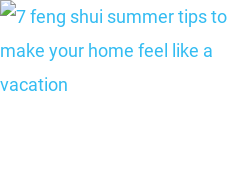What type of atmosphere is the article trying to create?
Provide a well-explained and detailed answer to the question.

The article is trying to create a vacation-like atmosphere in one's living space, as mentioned in the title '7 Feng Shui Summer Tips to Make Your Home Feel Like a Vacation'. This suggests that the article is focused on providing tips and advice on how to make one's home feel relaxing and enjoyable, similar to a vacation.